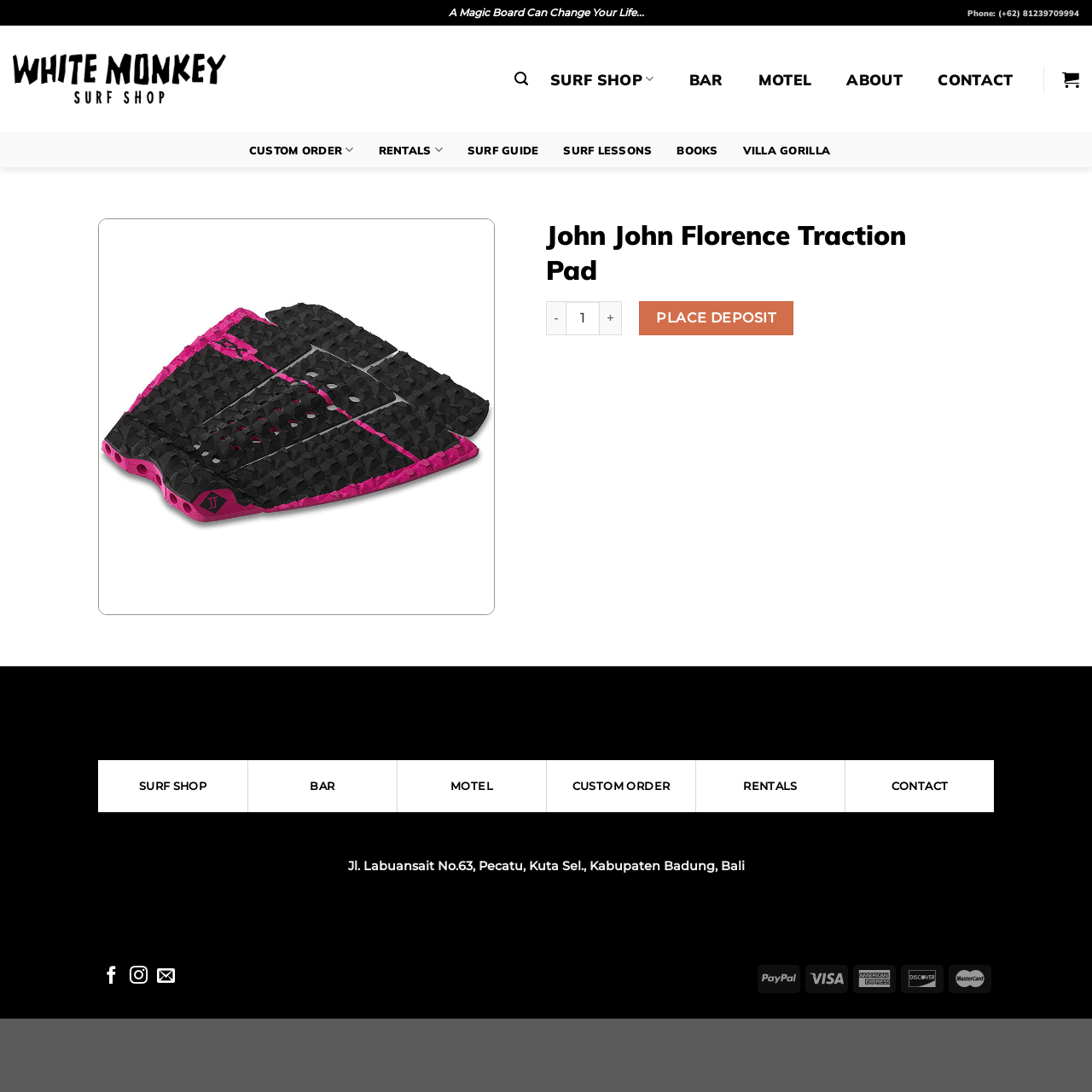Bounding box coordinates are specified in the format (top-left x, top-left y, bottom-right x, bottom-right y). All values are floating point numbers bounded between 0 and 1. Please provide the bounding box coordinate of the region this sentence describes: SURF SHOP

[0.09, 0.708, 0.227, 0.733]